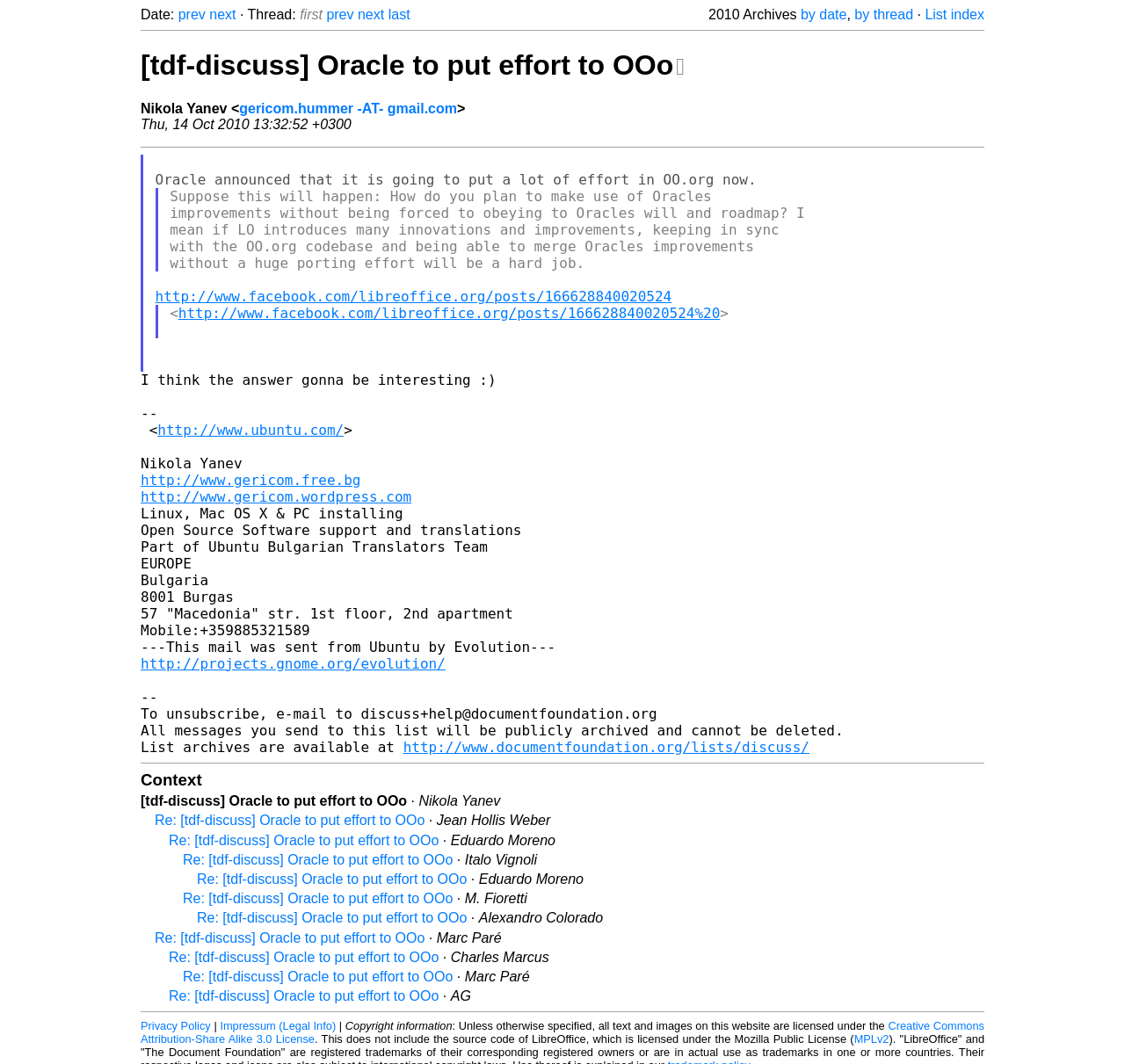Based on the visual content of the image, answer the question thoroughly: What is the topic of the email thread?

I found the topic of the email thread by looking at the text '[tdf-discuss] Oracle to put effort to OOo' which is located at the top of the email content and is also repeated in the context section.